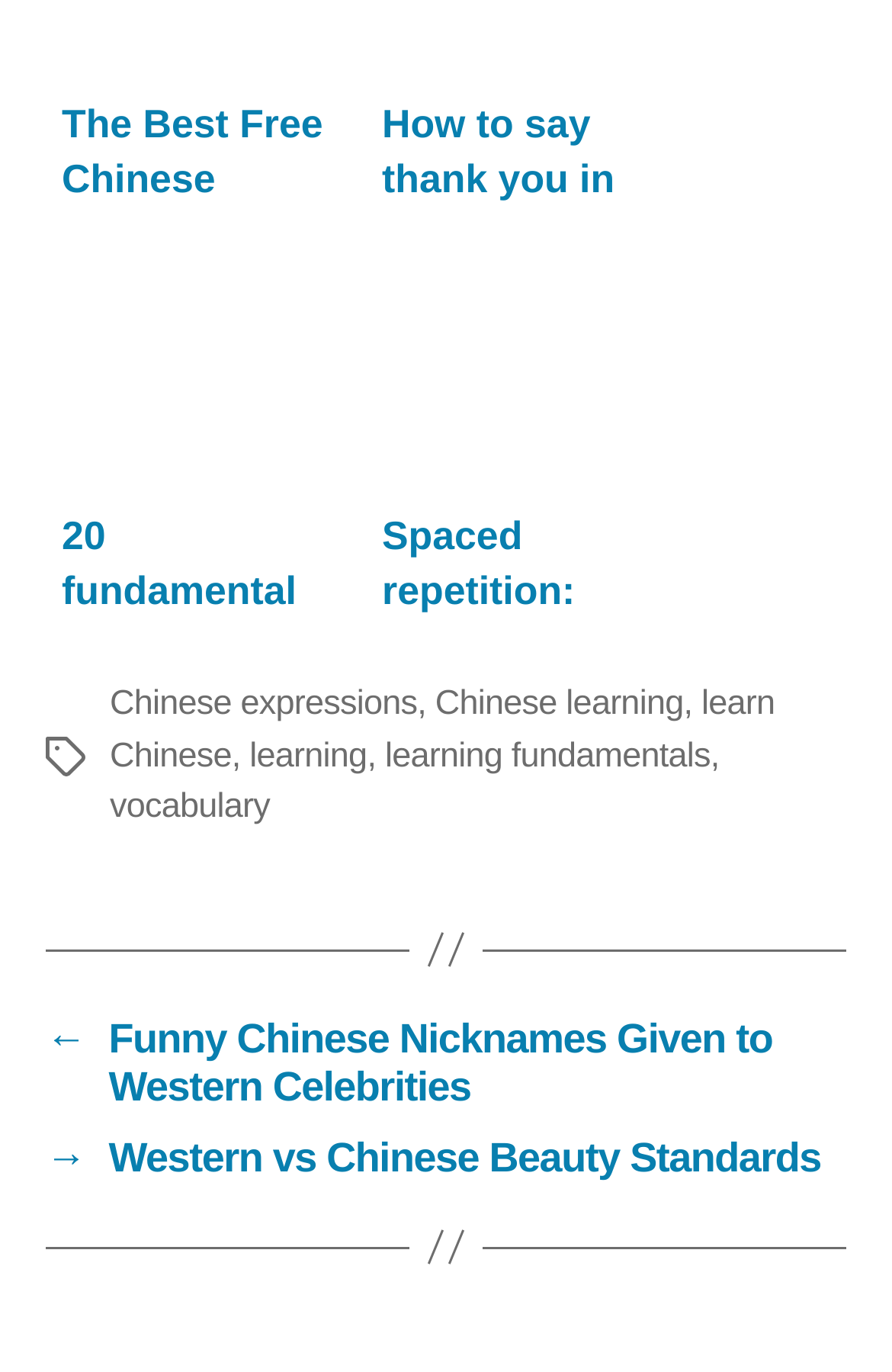How many comma StaticText elements are on the webpage?
Could you answer the question in a detailed manner, providing as much information as possible?

There are two comma StaticText elements on the webpage, one located between the 'Chinese expressions' and 'Chinese learning' links, and another between the 'learning' and 'learning fundamentals' links.